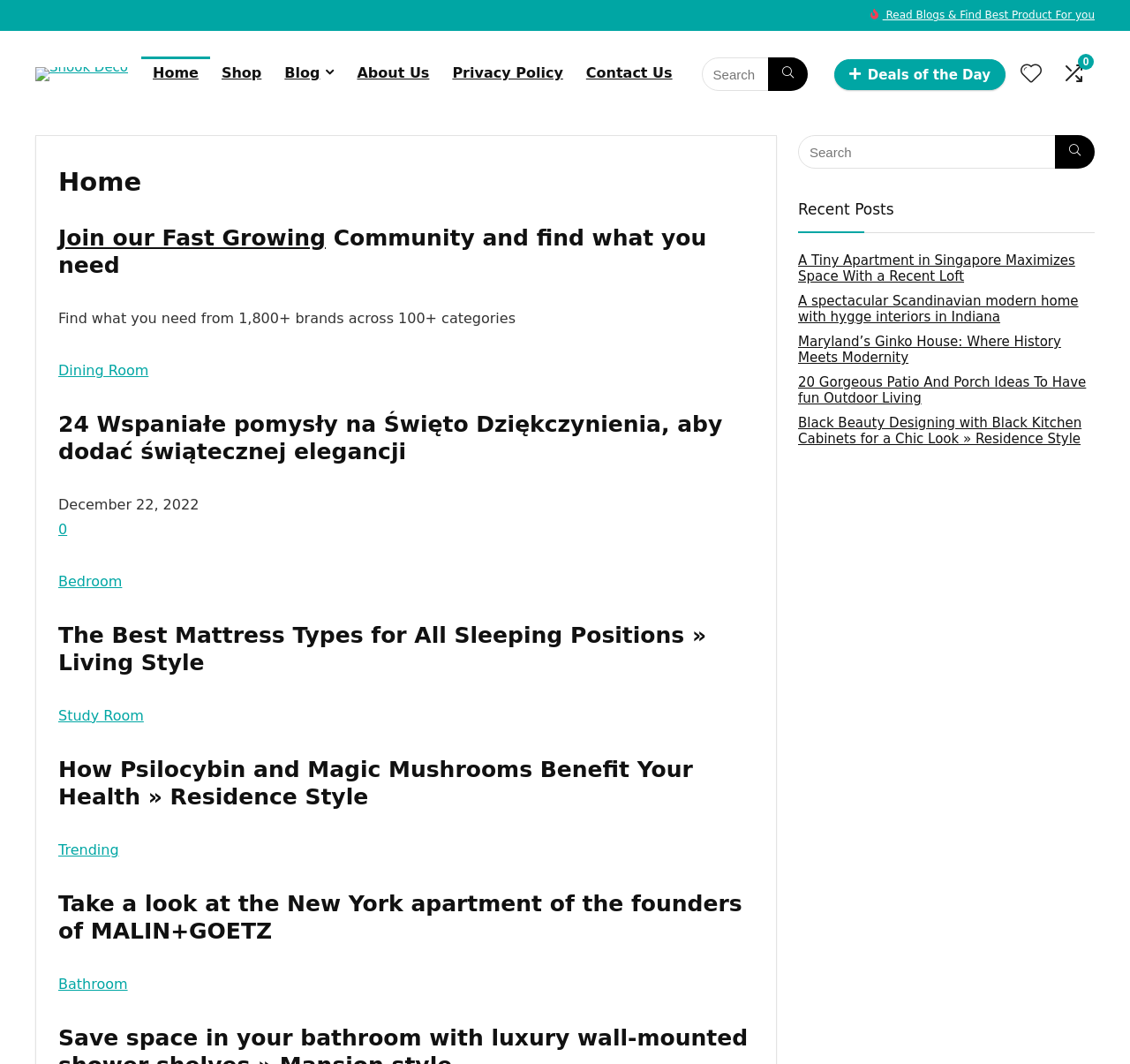Pinpoint the bounding box coordinates of the clickable element to carry out the following instruction: "View deals of the day."

[0.738, 0.055, 0.89, 0.084]